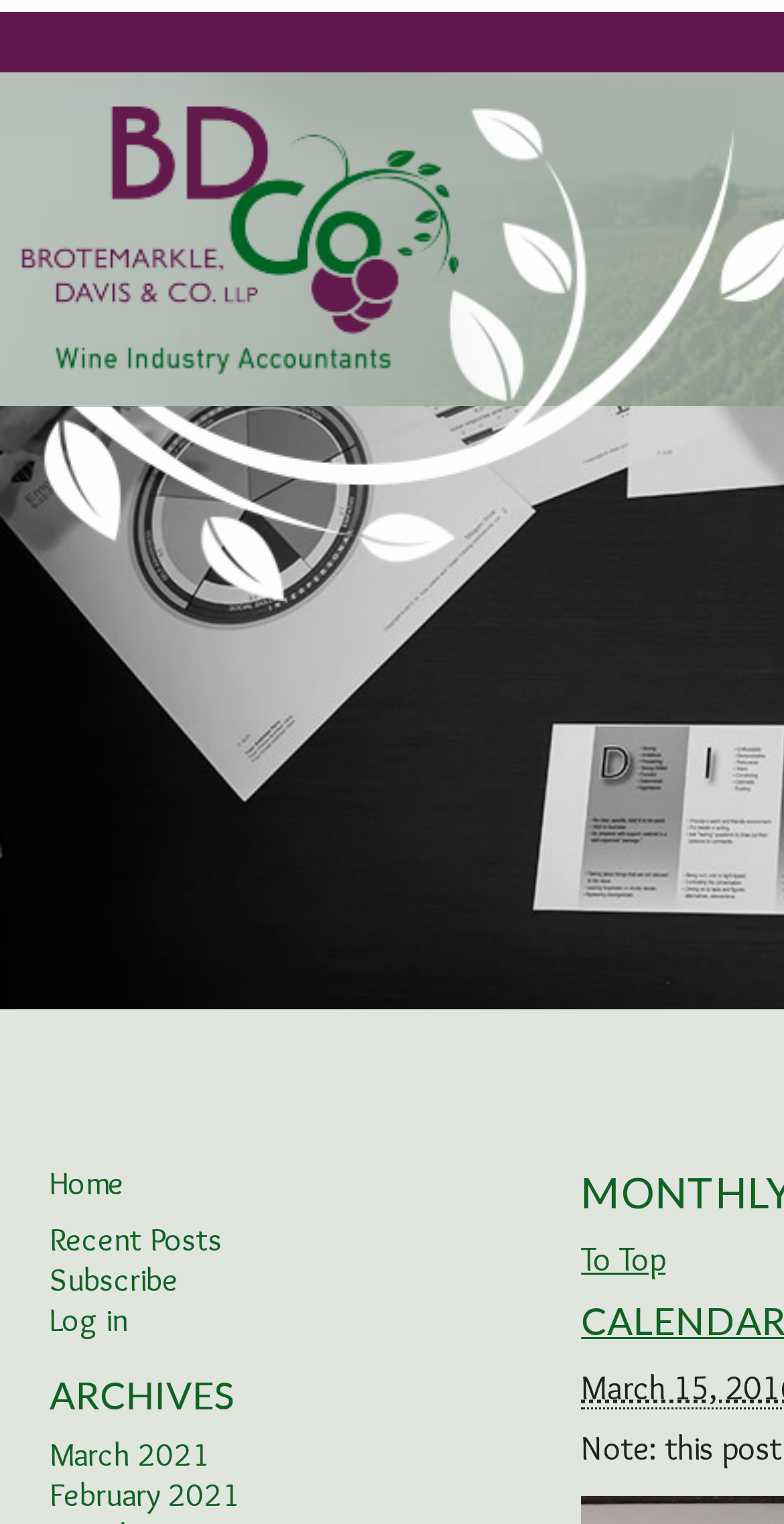Find the bounding box coordinates of the UI element according to this description: "Subscribe".

[0.063, 0.827, 0.227, 0.852]